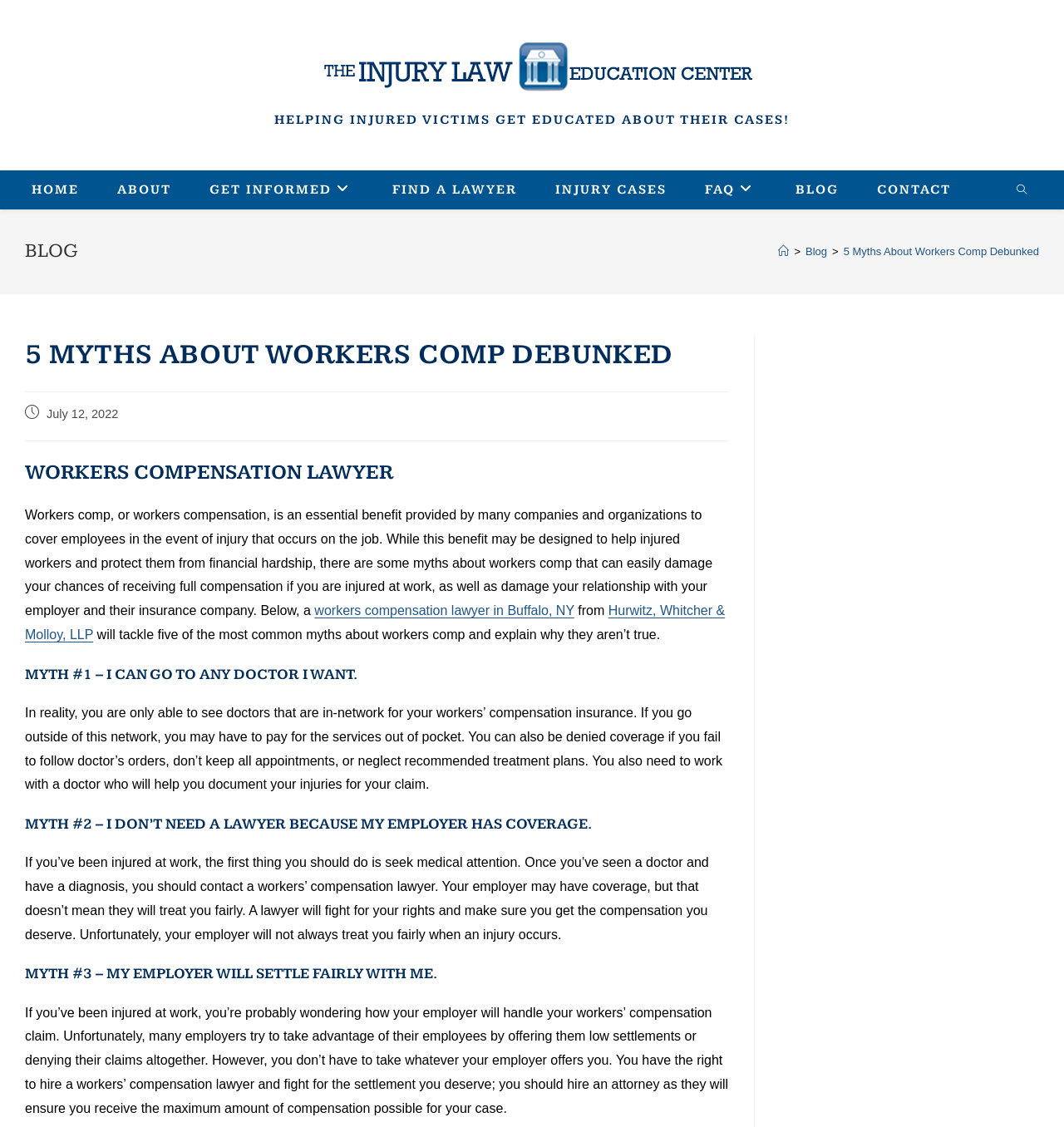Please provide the bounding box coordinates for the element that needs to be clicked to perform the instruction: "Read the '5 MYTHS ABOUT WORKERS COMP DEBUNKED' article". The coordinates must consist of four float numbers between 0 and 1, formatted as [left, top, right, bottom].

[0.023, 0.298, 0.685, 0.348]